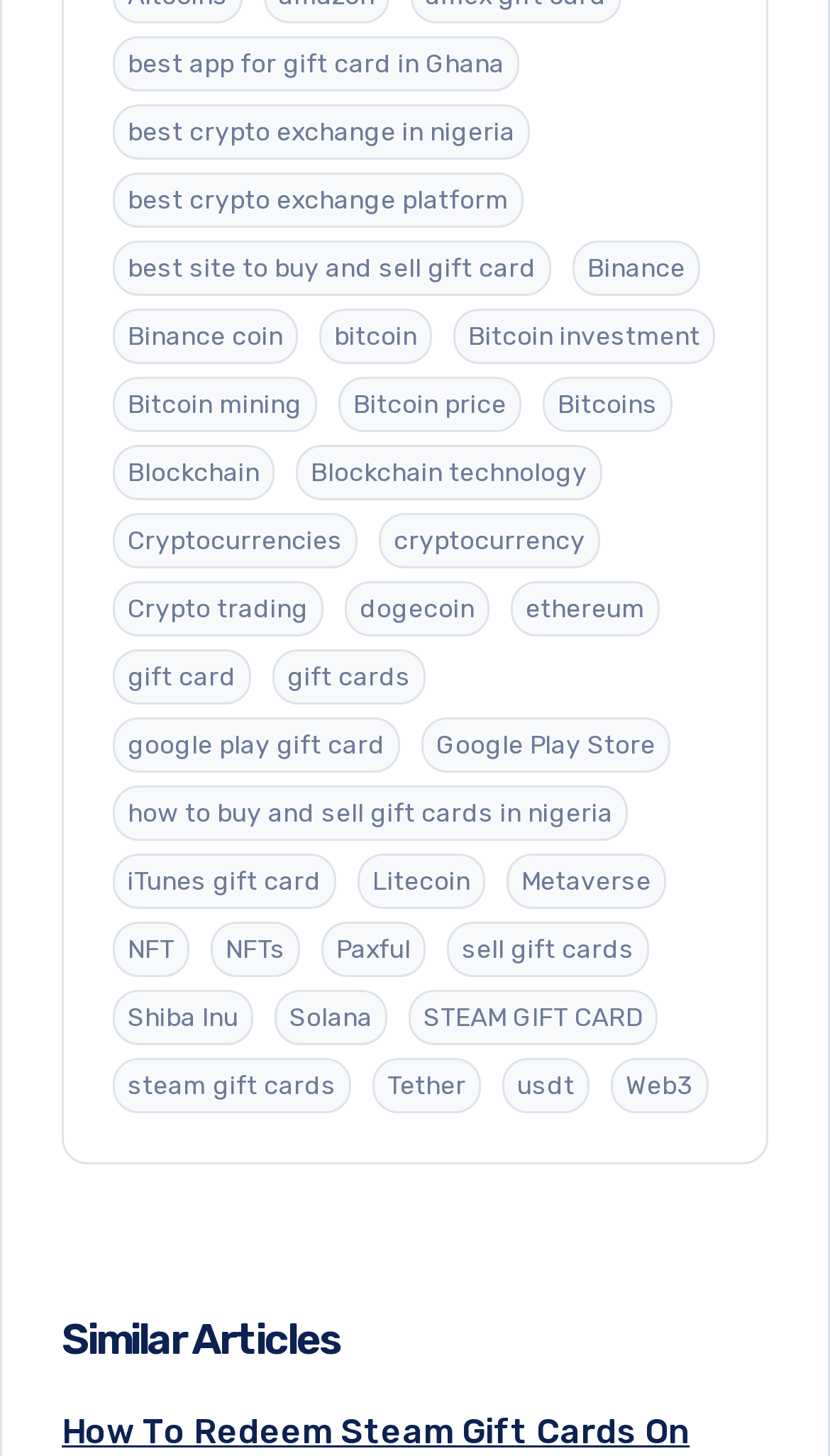Please specify the bounding box coordinates of the clickable section necessary to execute the following command: "Check out the article about STEAM GIFT CARD".

[0.492, 0.68, 0.792, 0.718]